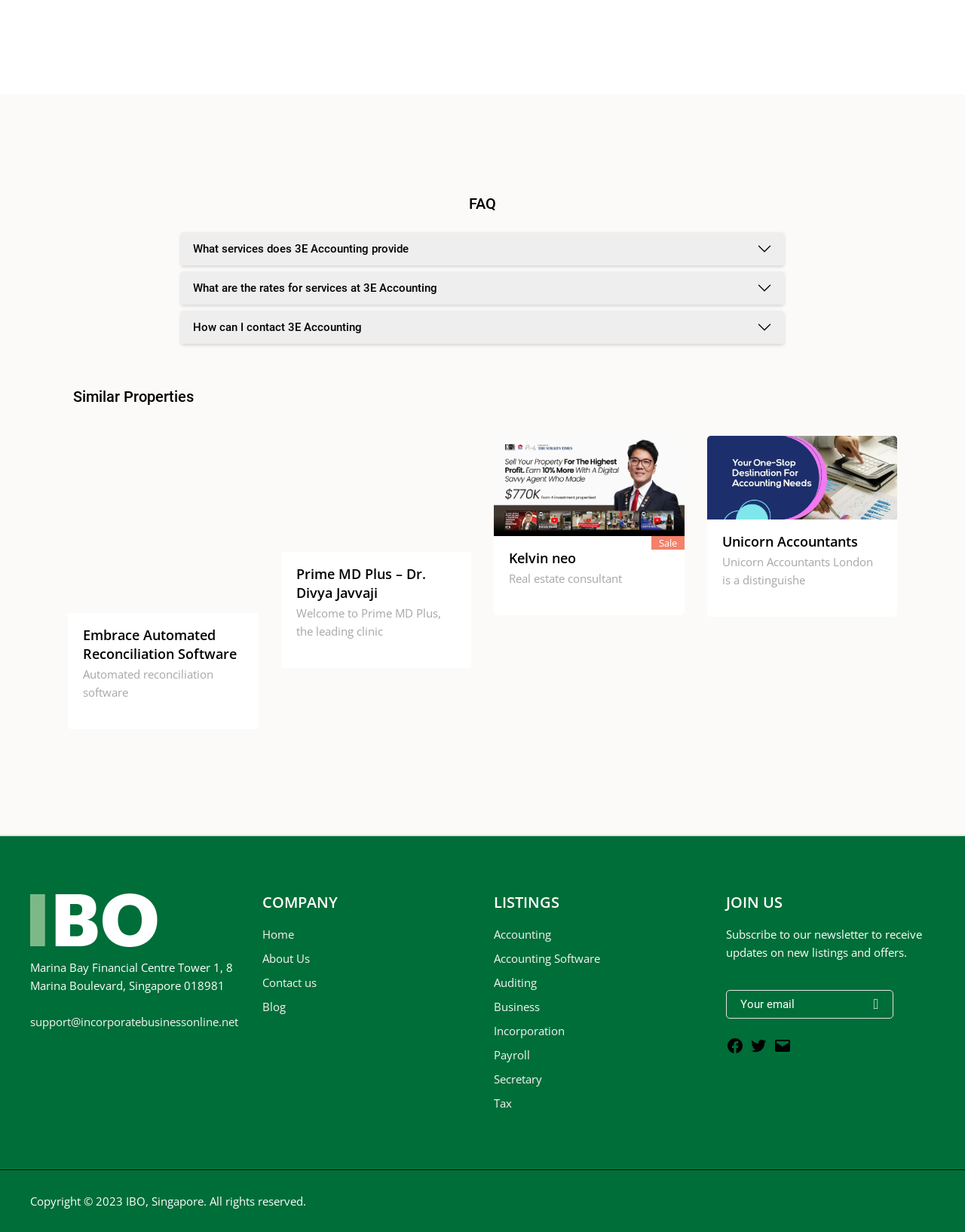Locate the bounding box coordinates of the area you need to click to fulfill this instruction: 'Click on the 'Contact us' link'. The coordinates must be in the form of four float numbers ranging from 0 to 1: [left, top, right, bottom].

[0.271, 0.792, 0.328, 0.804]